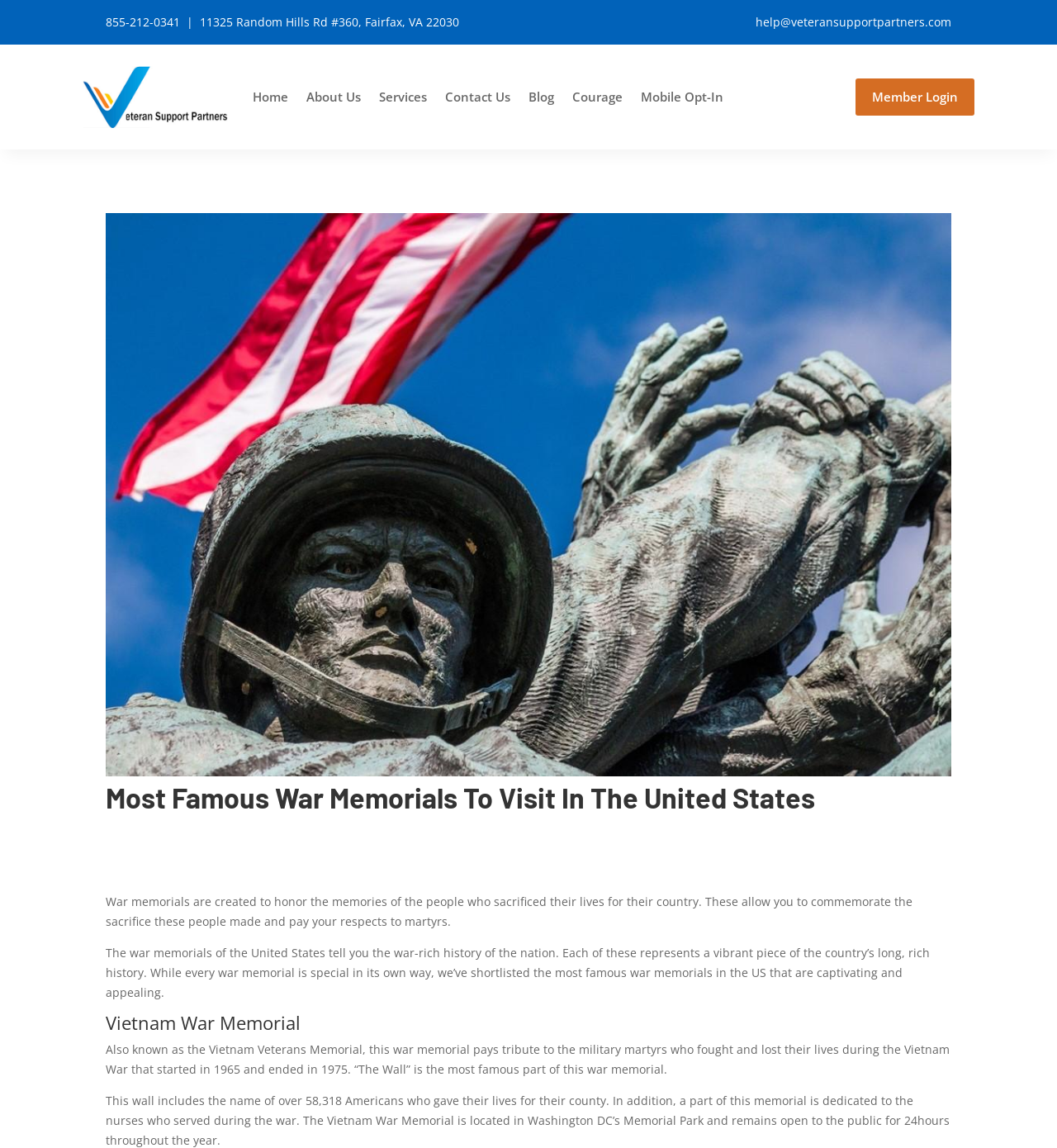Can you specify the bounding box coordinates of the area that needs to be clicked to fulfill the following instruction: "Visit the contact page"?

[0.421, 0.057, 0.483, 0.112]